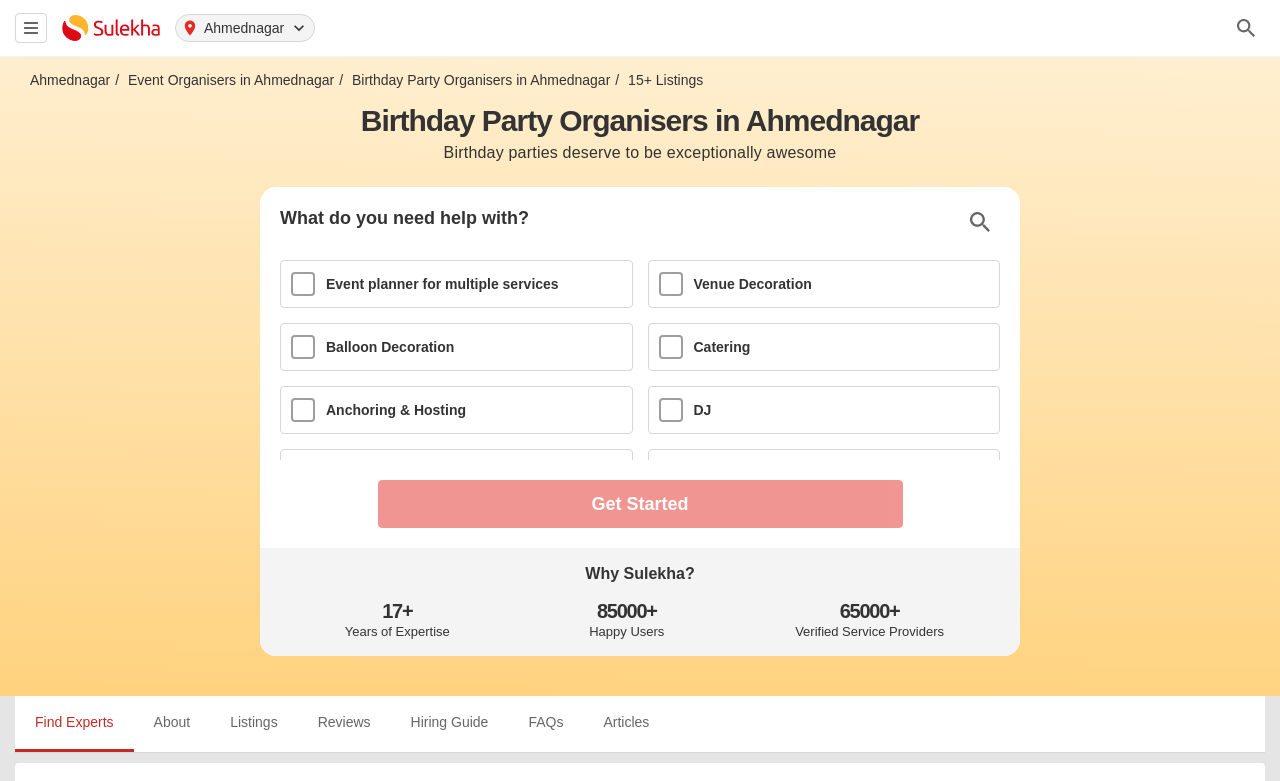Using the webpage screenshot and the element description alt="Return to homepage", determine the bounding box coordinates. Specify the coordinates in the format (top-left x, top-left y, bottom-right x, bottom-right y) with values ranging from 0 to 1.

None